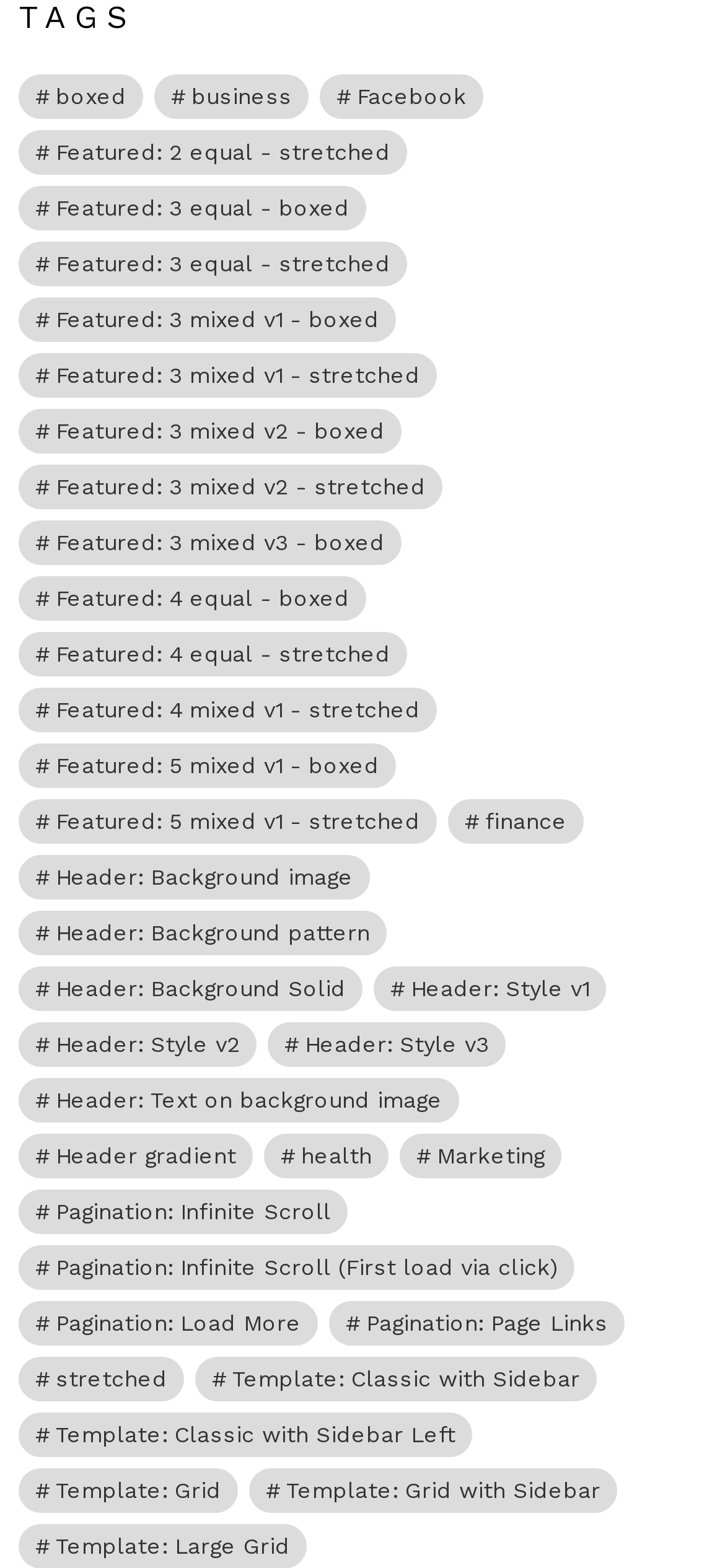Determine the bounding box coordinates for the area you should click to complete the following instruction: "Browse 'finance (21 items)'".

[0.618, 0.51, 0.805, 0.538]